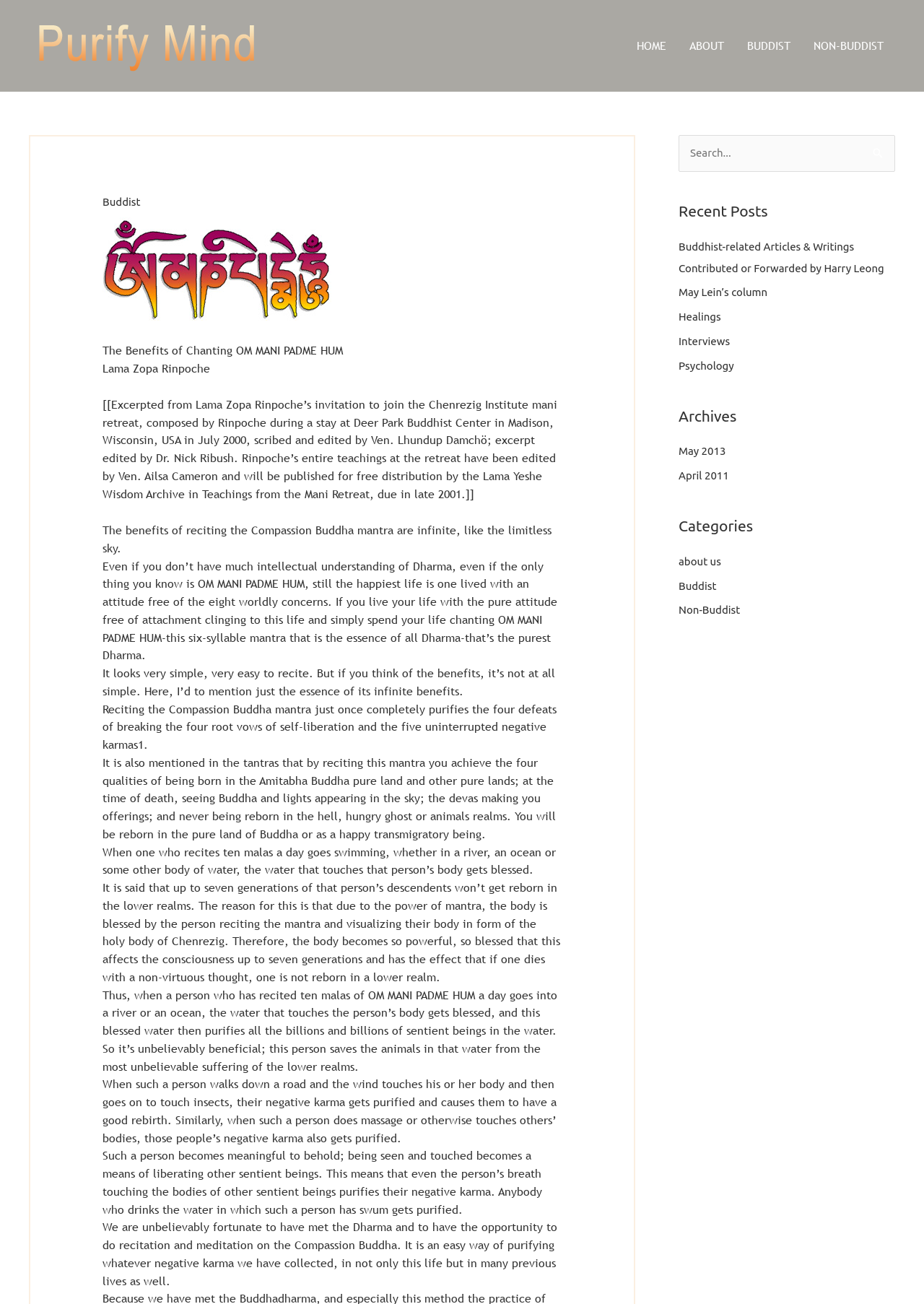Analyze the image and give a detailed response to the question:
What is the name of the Buddhist center mentioned on this webpage?

The webpage mentions the Chenrezig Institute as the location where Lama Zopa Rinpoche composed a mani retreat, which is referenced in the text.